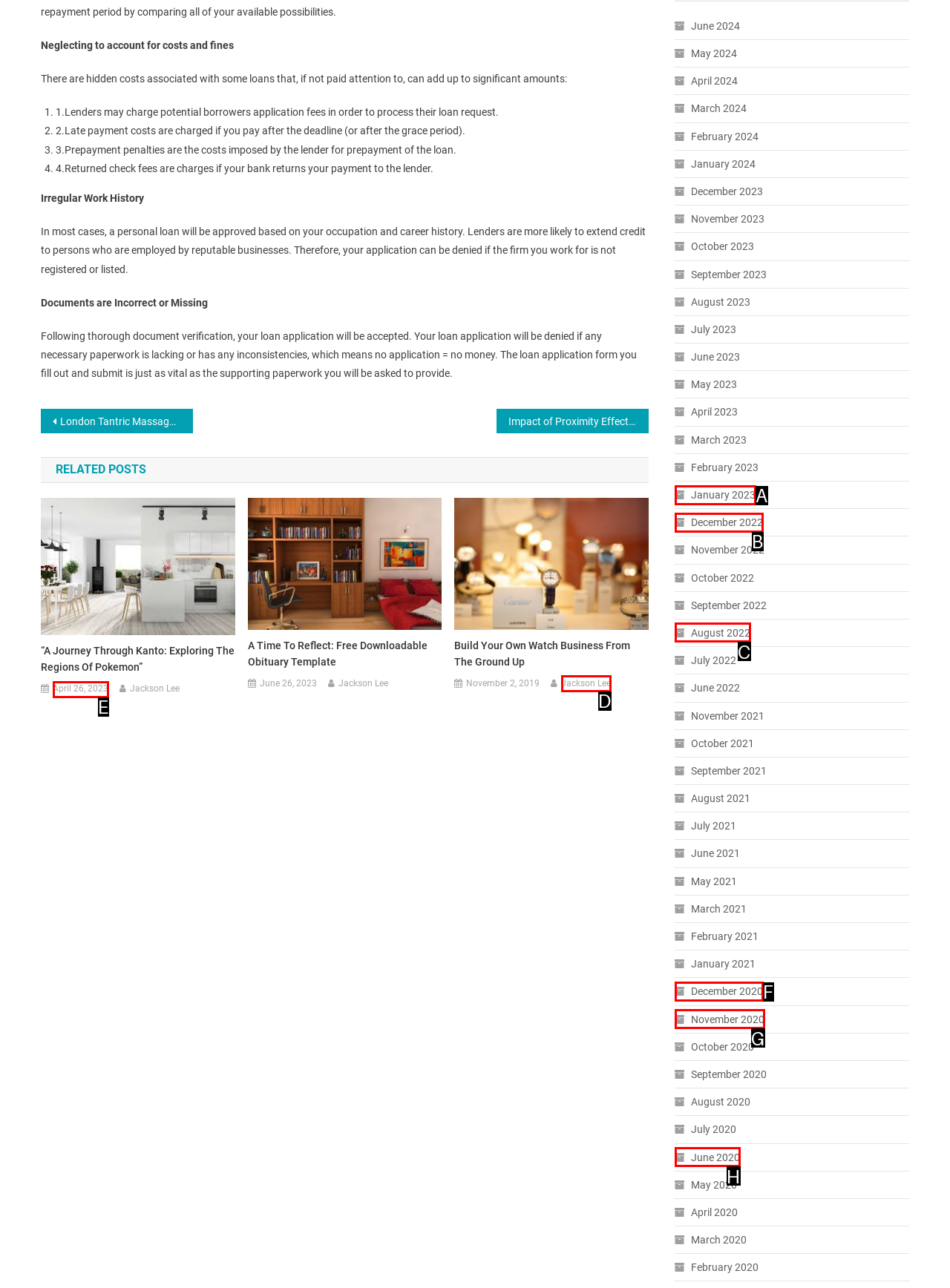Identify the option that best fits this description: April 26, 2023April 26, 2023
Answer with the appropriate letter directly.

E